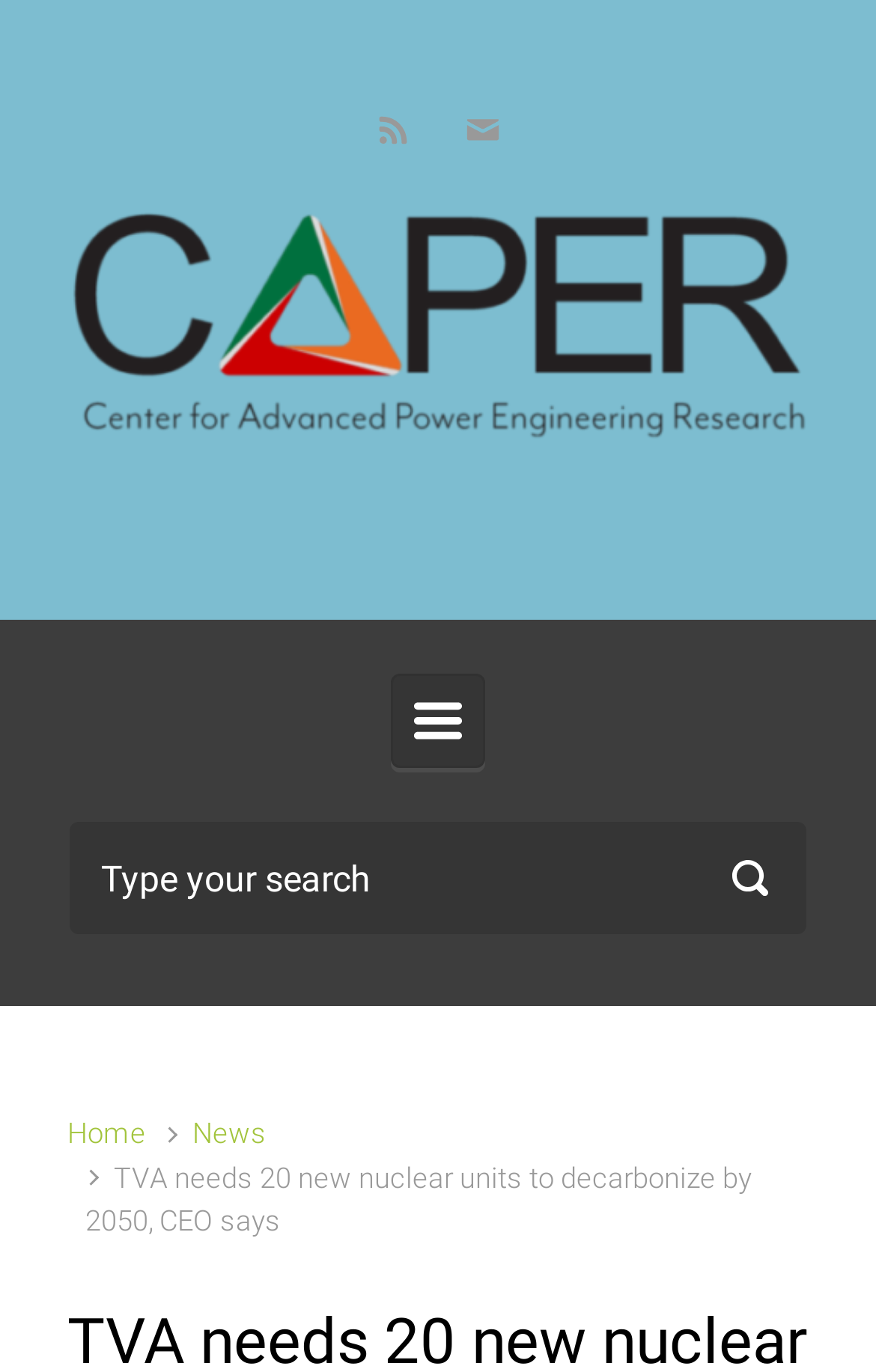What type of content is the website likely to have?
Please give a well-detailed answer to the question.

The presence of a breadcrumb navigation with a 'News' link and a search bar suggests that the website is likely to have news-related content. The website may be a news portal or a website that publishes news articles and updates.